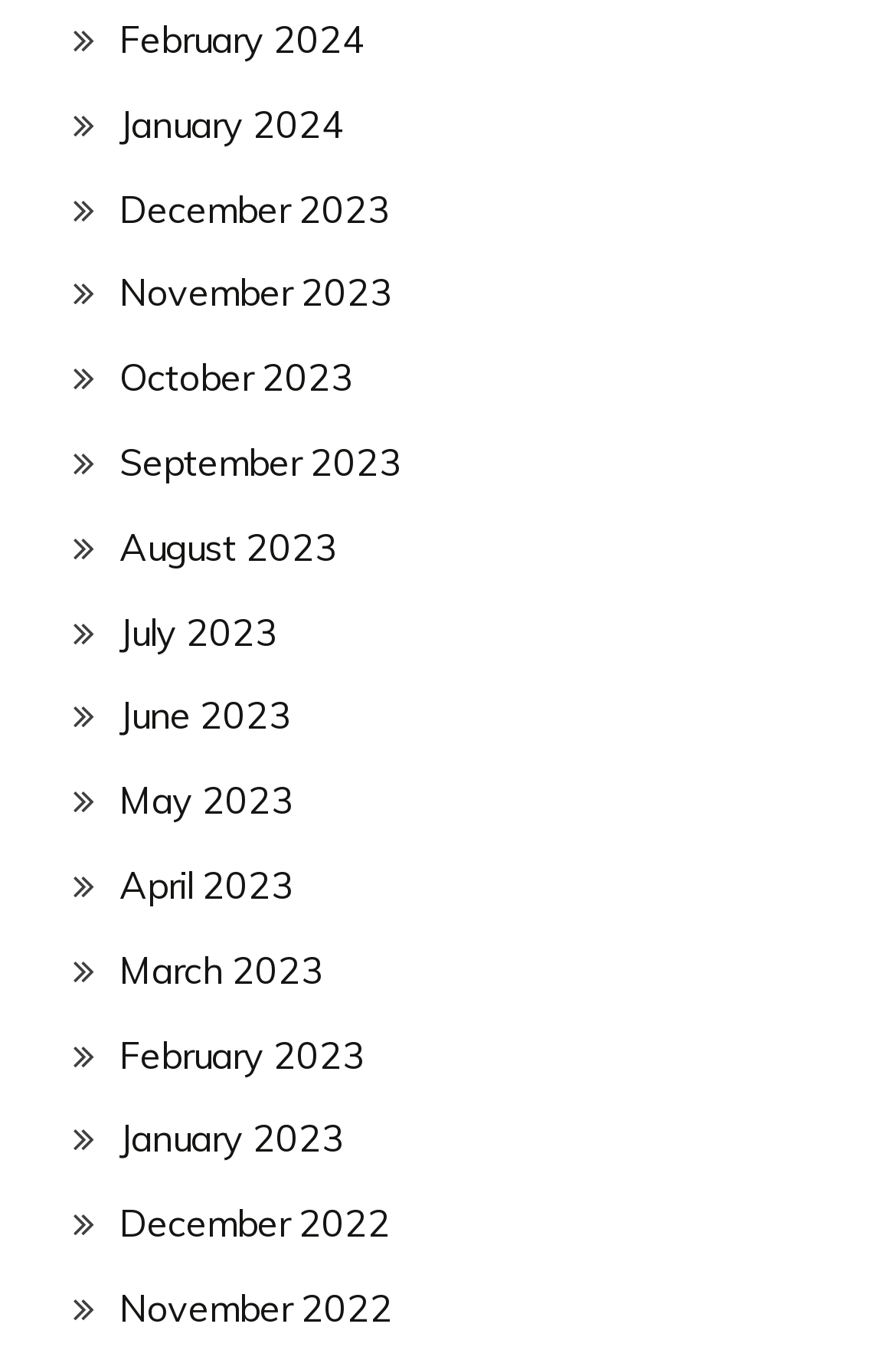Bounding box coordinates are given in the format (top-left x, top-left y, bottom-right x, bottom-right y). All values should be floating point numbers between 0 and 1. Provide the bounding box coordinate for the UI element described as: June 2023

[0.133, 0.513, 0.326, 0.547]